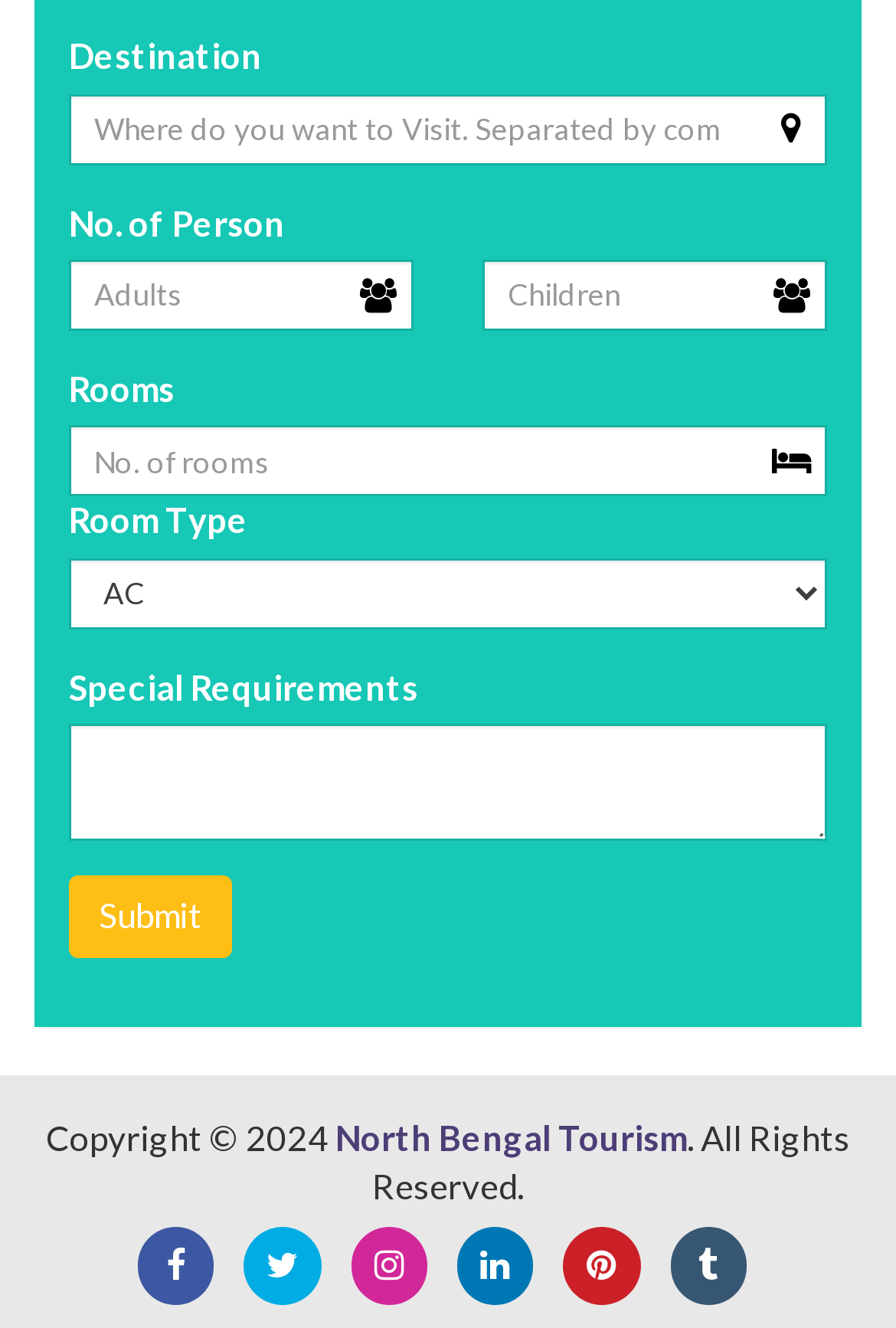Please analyze the image and provide a thorough answer to the question:
What is the default value of the 'No. of rooms' spinbutton?

The 'No. of rooms' spinbutton has a valuemin attribute set to 0, and a valuetext attribute that is empty, indicating that the default value of the spinbutton is 0.